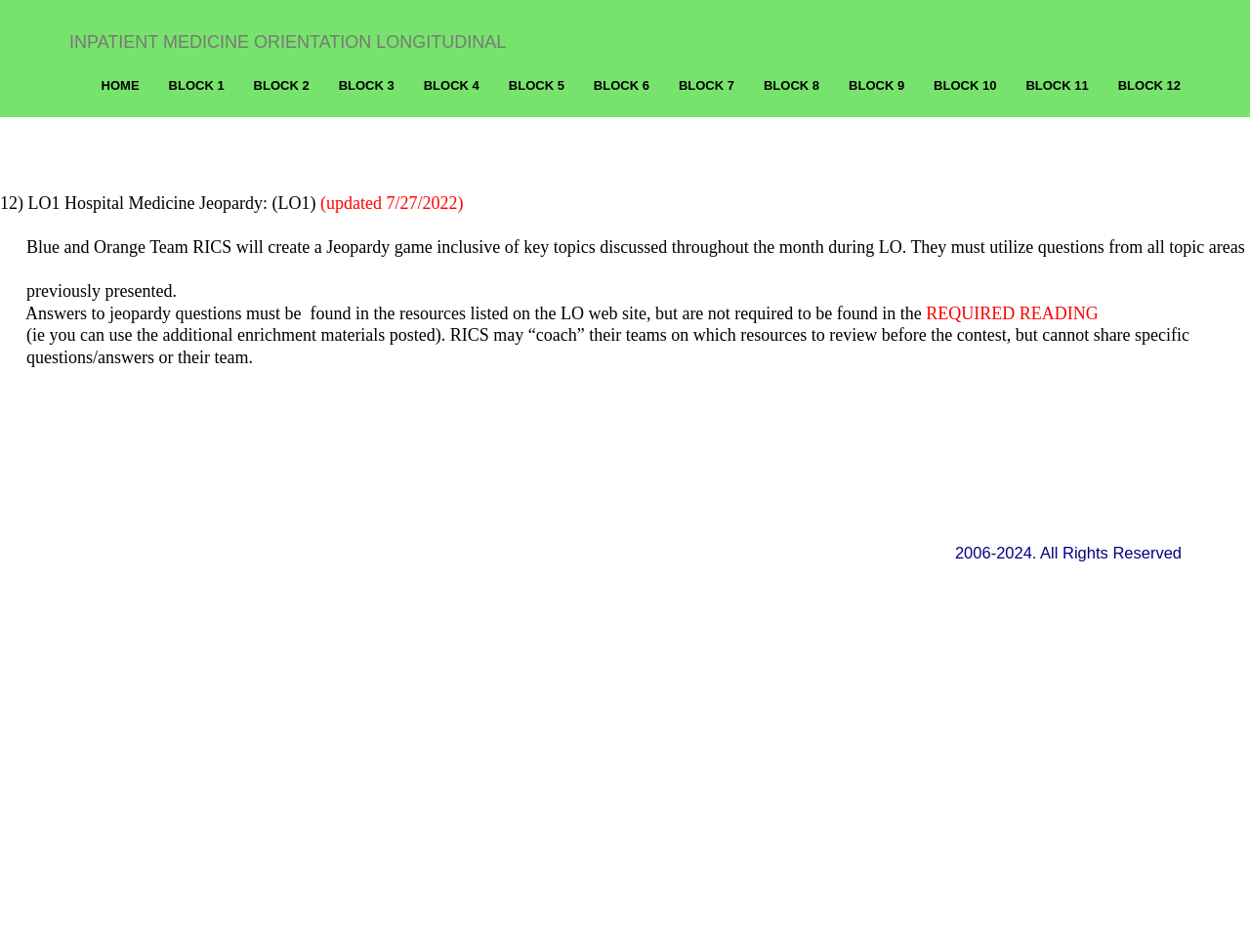What is the purpose of the RICS?
Based on the image, please offer an in-depth response to the question.

The purpose of the RICS is to create a Jeopardy game inclusive of key topics discussed throughout the month during LO, as mentioned in the text 'Blue and Orange Team RICS will create a Jeopardy game...' at coordinates [0.021, 0.249, 0.996, 0.27].